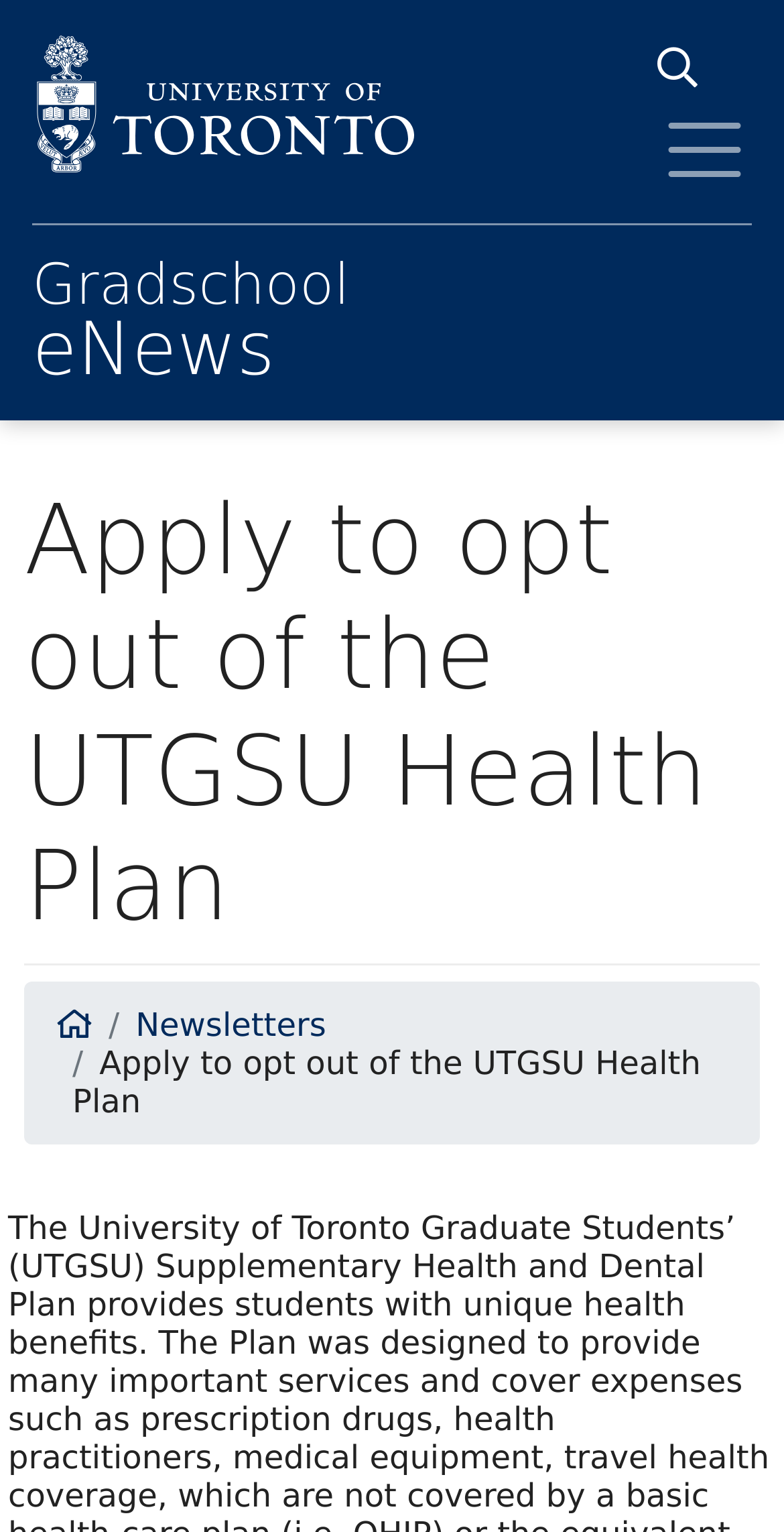Is the menu expanded?
Based on the image, give a one-word or short phrase answer.

No